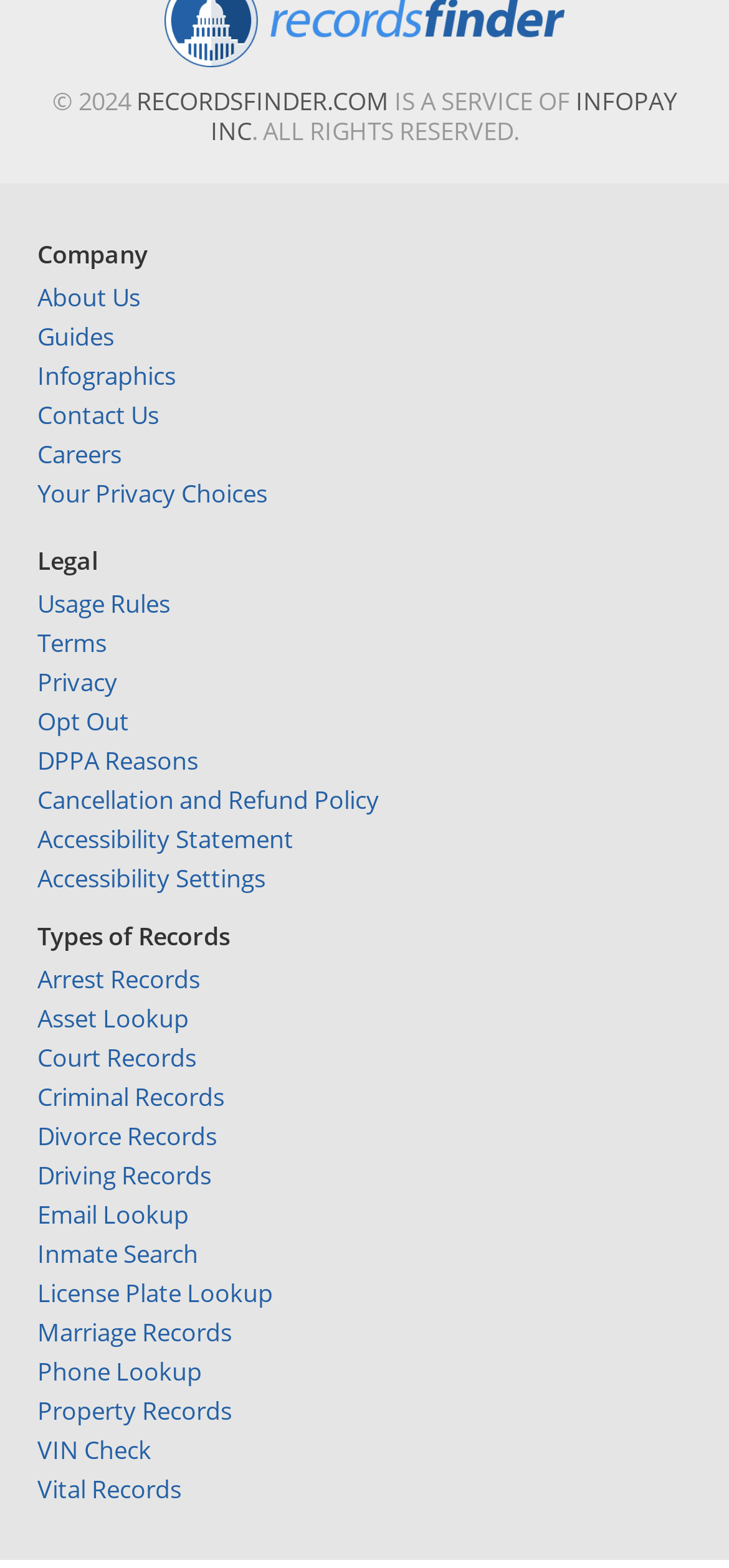What types of records can be found on this website?
Based on the image, answer the question with as much detail as possible.

The webpage has a section titled 'Types of Records' which lists various types of records that can be found on the website, including arrest records, asset lookup, court records, and more.